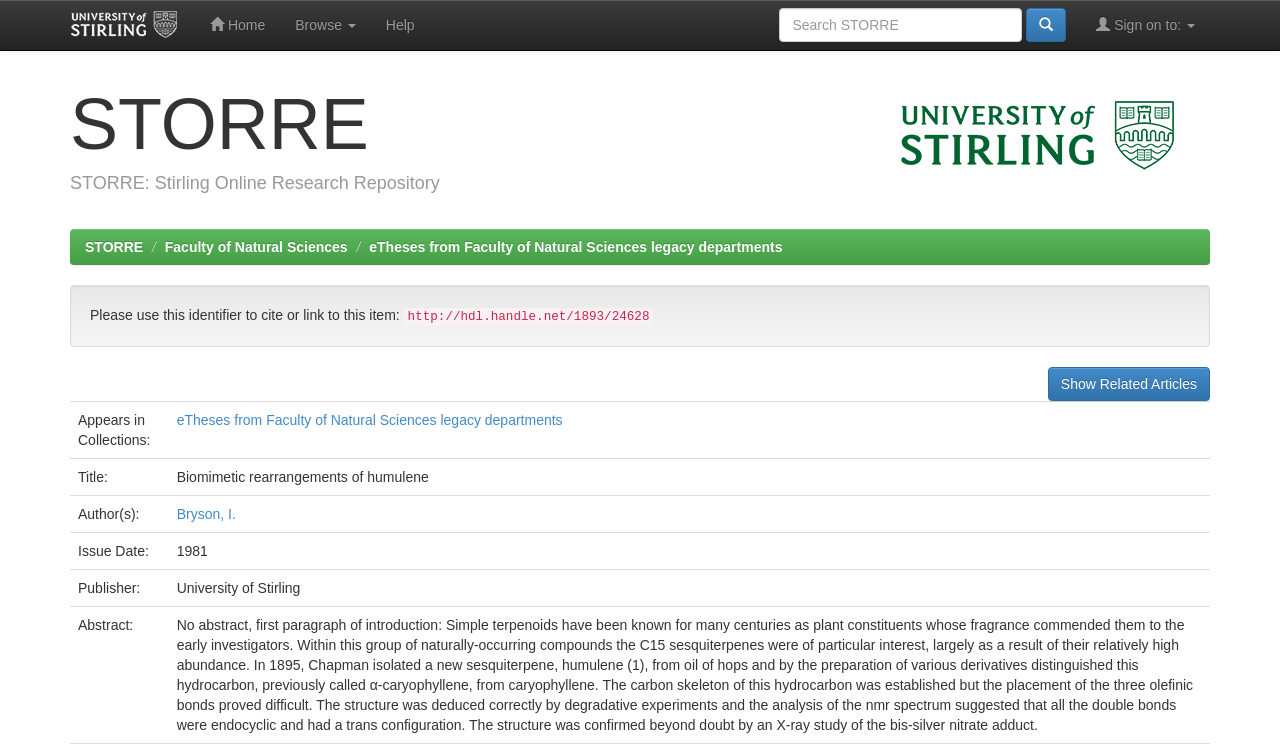Locate the bounding box coordinates of the clickable region necessary to complete the following instruction: "Show related articles". Provide the coordinates in the format of four float numbers between 0 and 1, i.e., [left, top, right, bottom].

[0.819, 0.487, 0.945, 0.532]